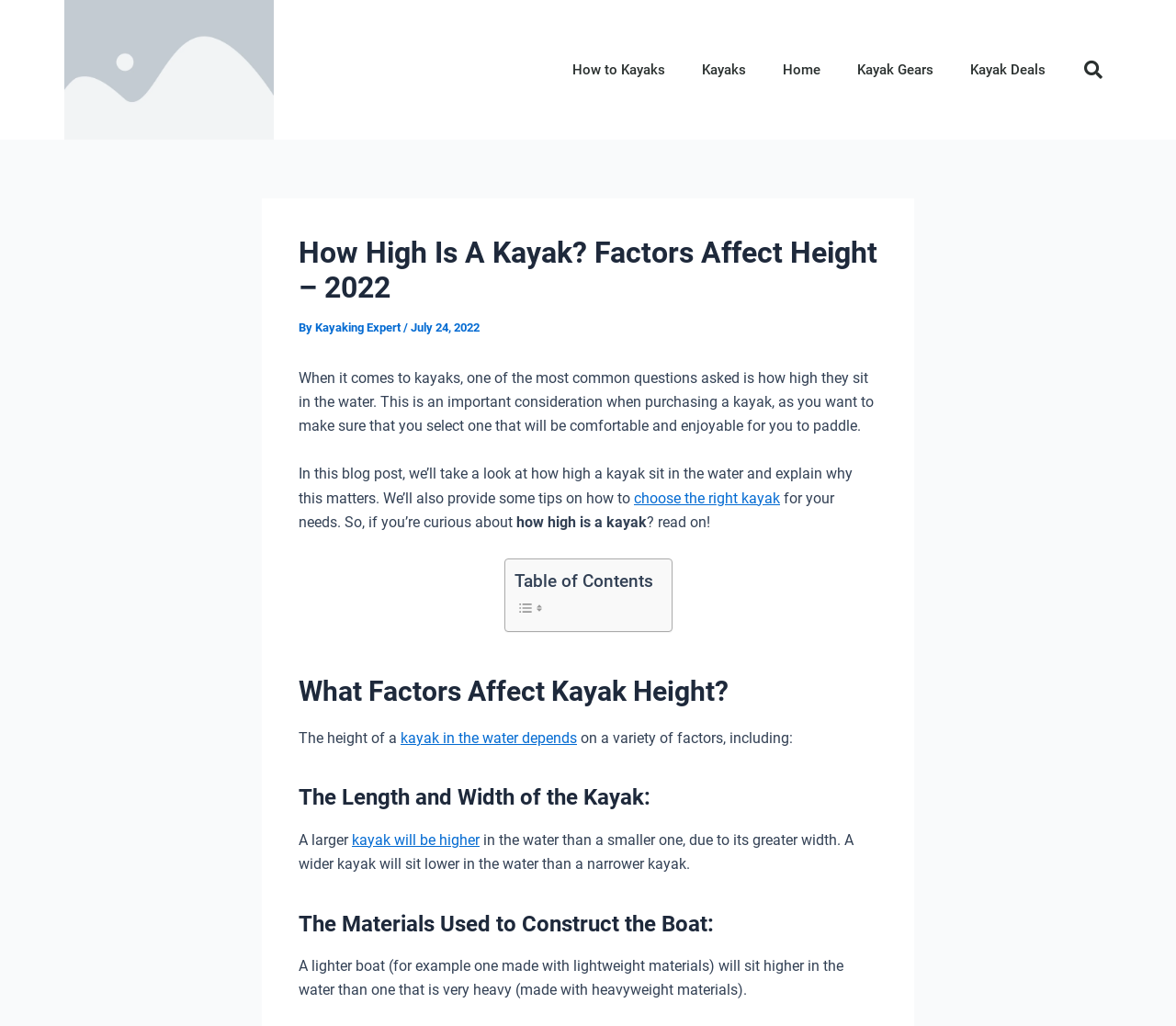Can you find the bounding box coordinates of the area I should click to execute the following instruction: "Read the article by Kayaking Expert"?

[0.268, 0.312, 0.343, 0.326]